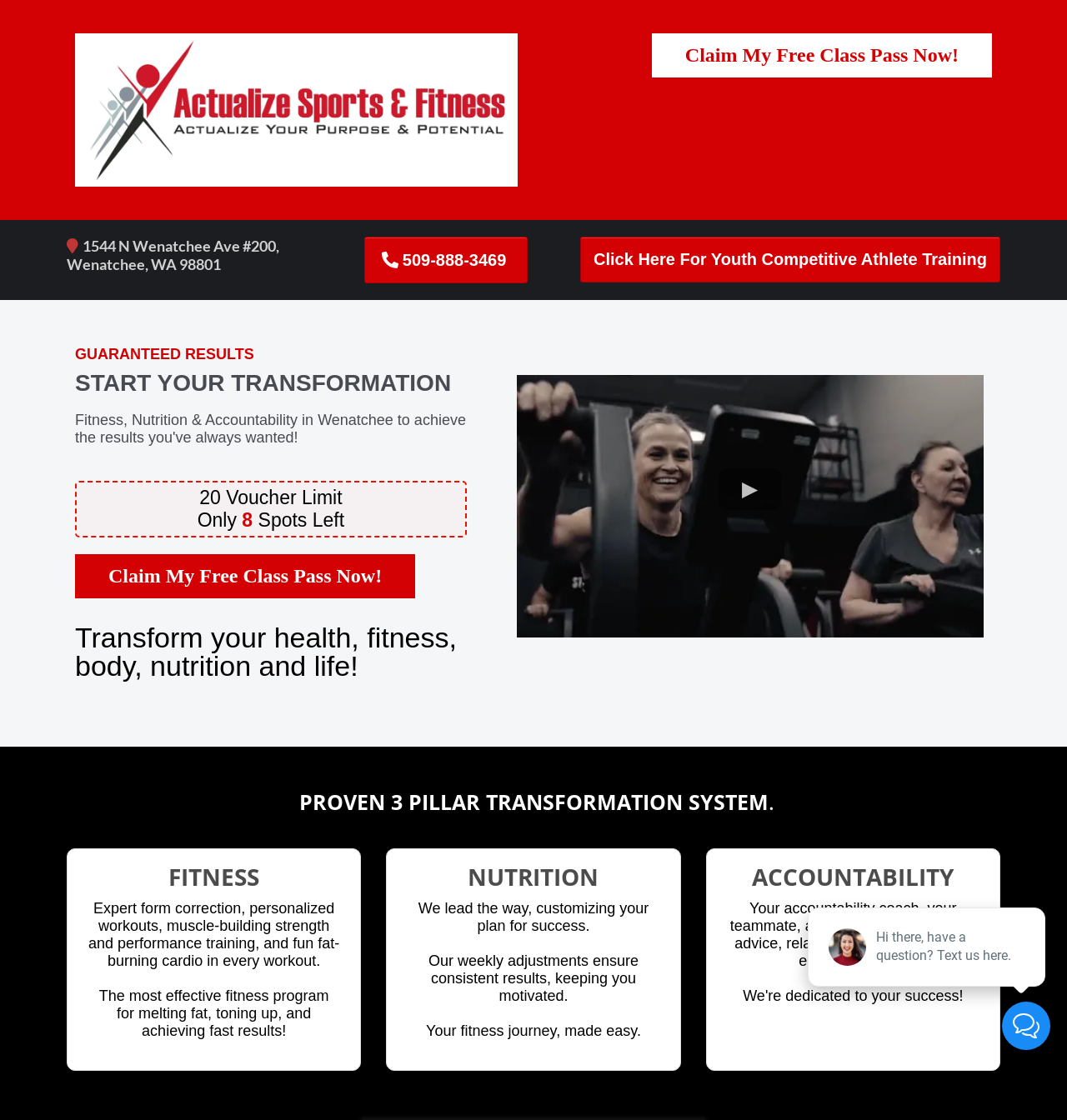What is the phone number of Transformation Fitness?
Please respond to the question with a detailed and informative answer.

I found the phone number by looking at the link element with the bounding box coordinates [0.341, 0.211, 0.495, 0.253], which contains the phone number.